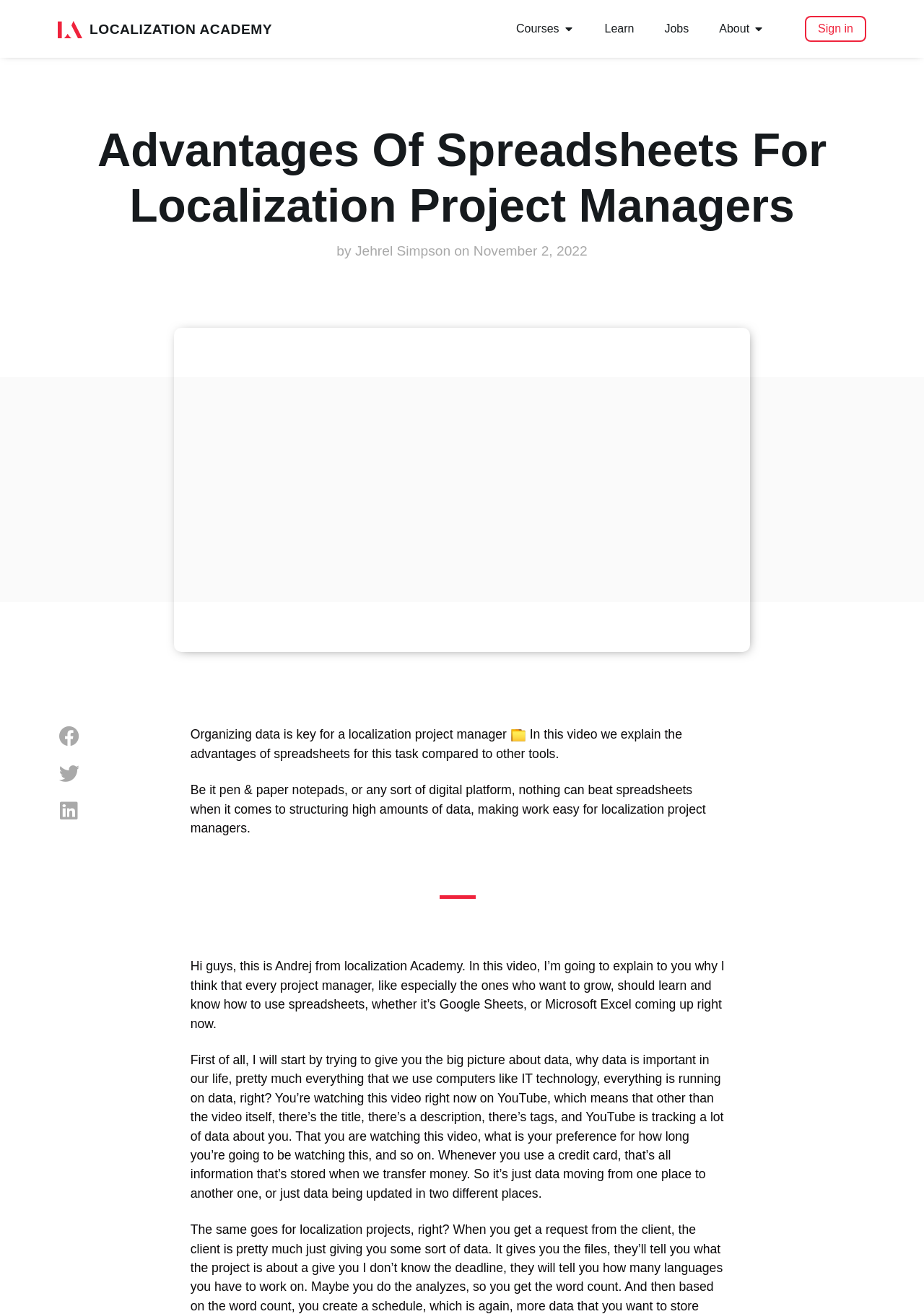Pinpoint the bounding box coordinates of the area that must be clicked to complete this instruction: "Click on the 'LOCALIZATION ACADEMY' link".

[0.097, 0.017, 0.295, 0.028]